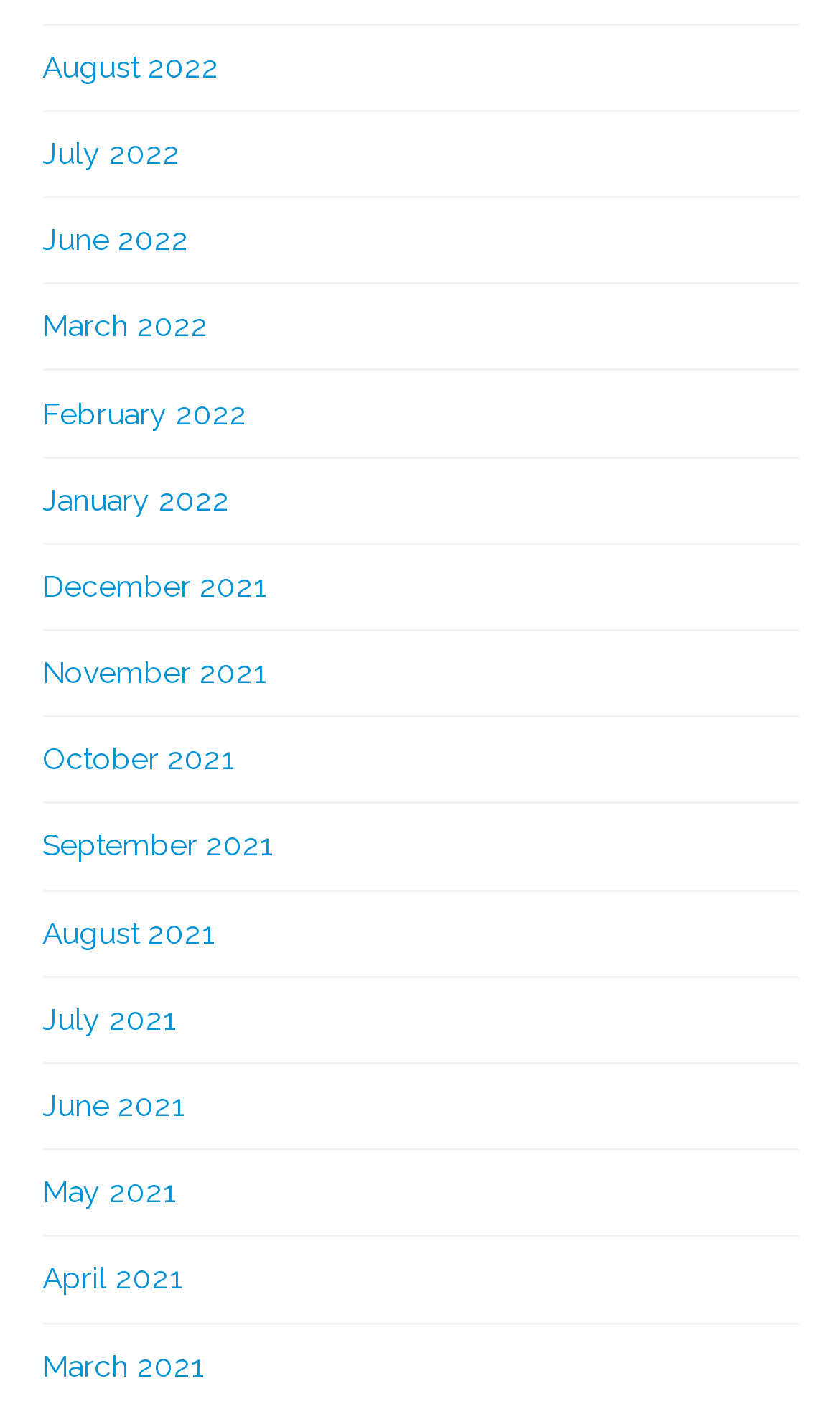What is the latest month listed?
By examining the image, provide a one-word or phrase answer.

August 2022